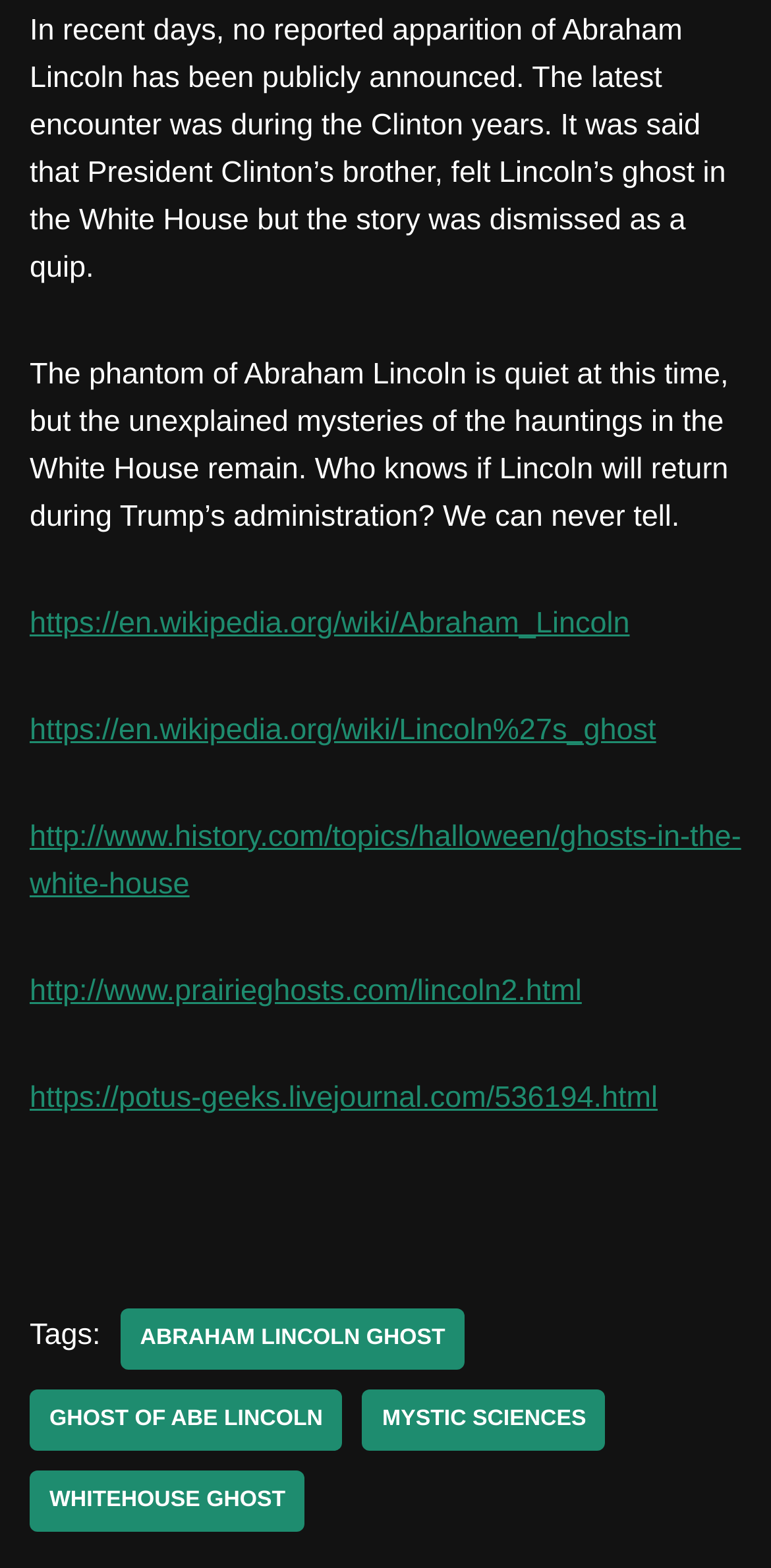Identify the bounding box coordinates of the clickable region to carry out the given instruction: "Read about Abraham Lincoln on Wikipedia".

[0.038, 0.386, 0.817, 0.408]